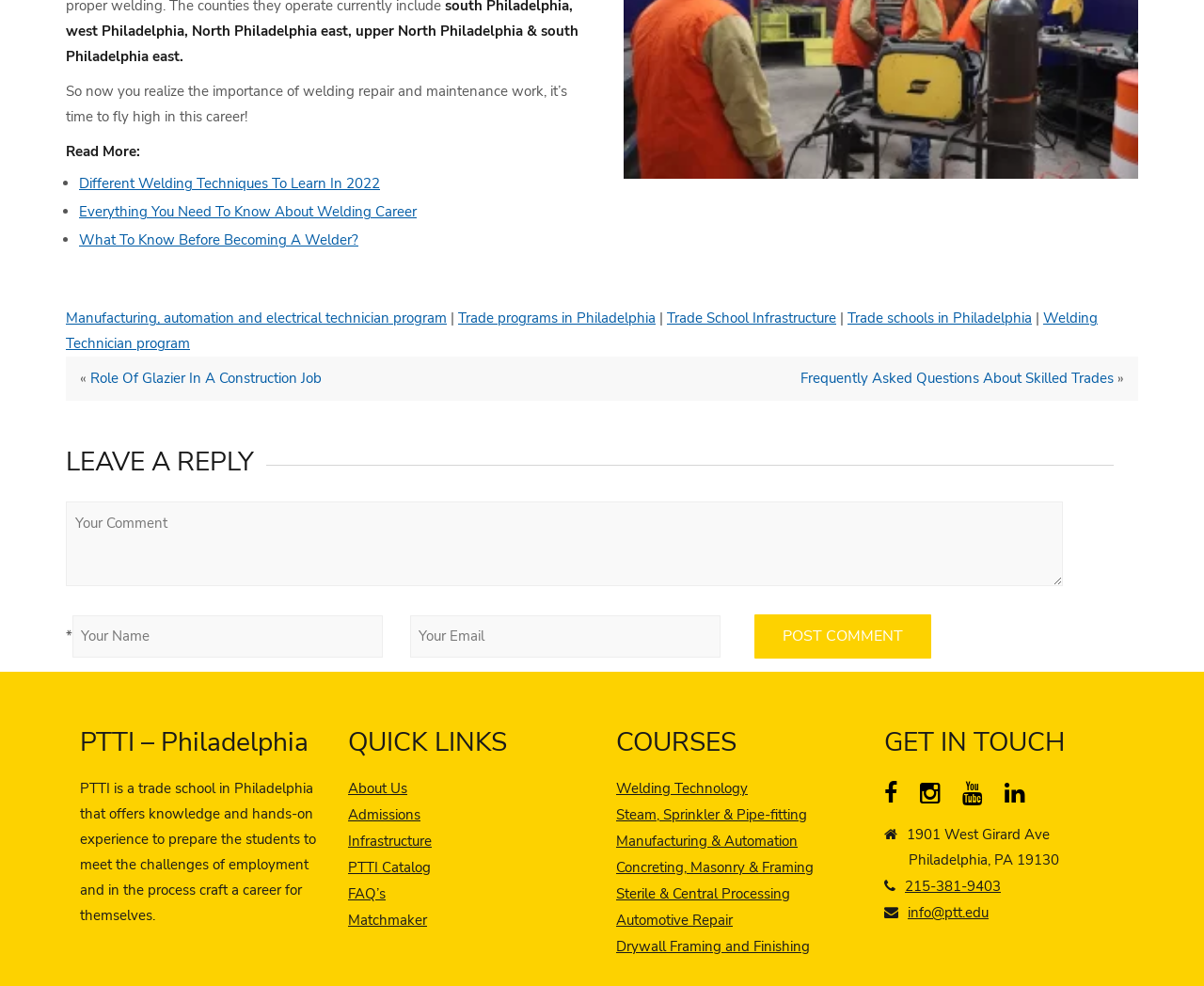Please identify the bounding box coordinates of the clickable element to fulfill the following instruction: "Visit the 'About Us' page". The coordinates should be four float numbers between 0 and 1, i.e., [left, top, right, bottom].

[0.289, 0.79, 0.338, 0.809]